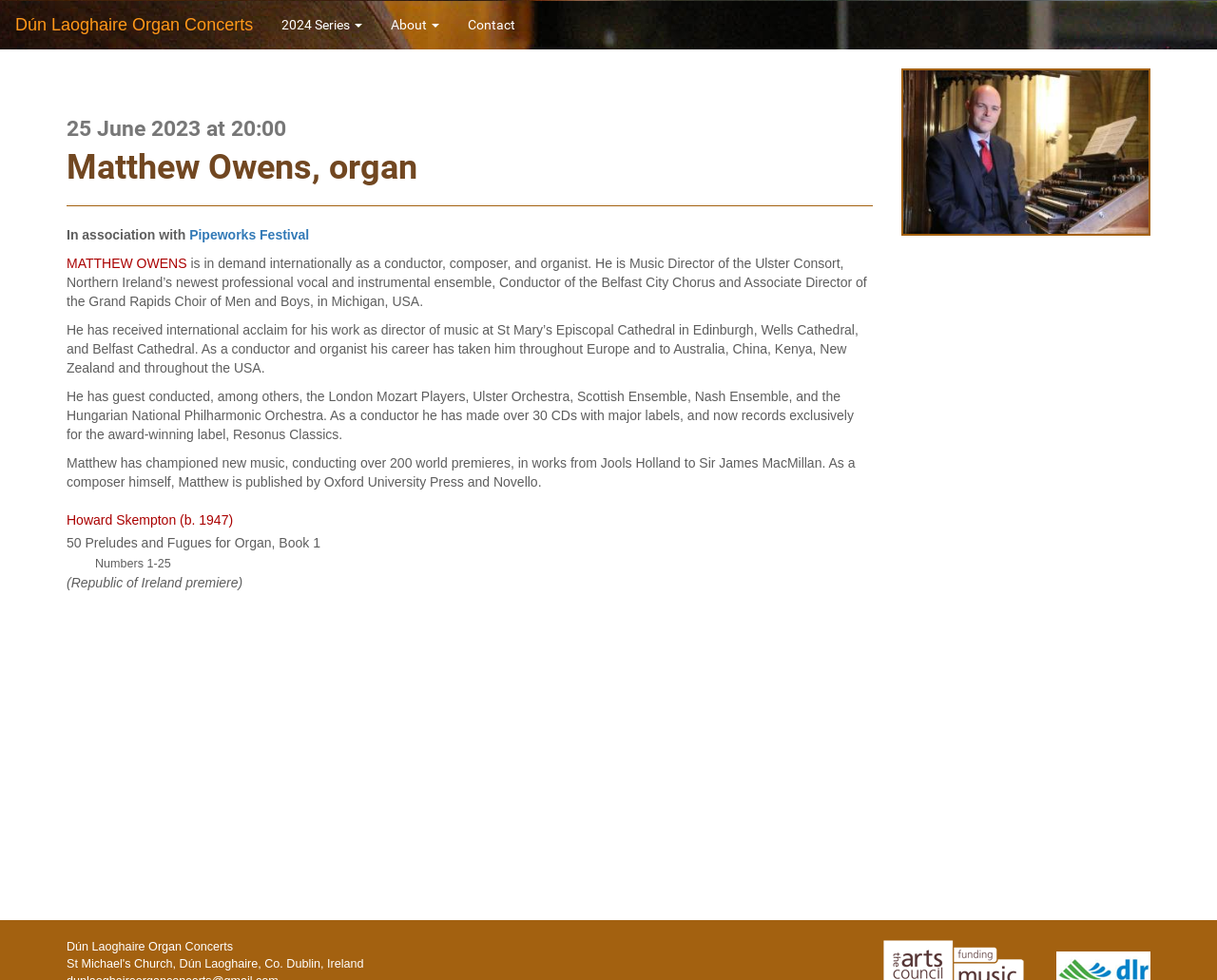Give the bounding box coordinates for the element described as: "About".

[0.309, 0.001, 0.373, 0.049]